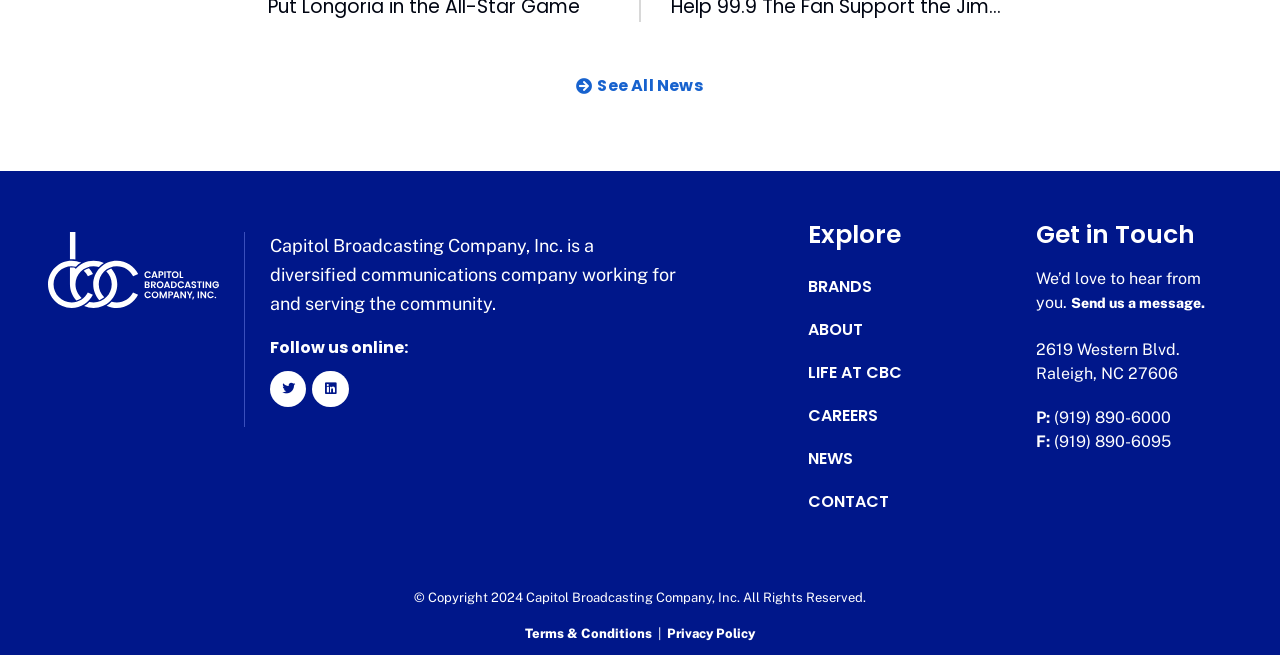Respond with a single word or phrase:
What is the name of the company?

Capitol Broadcasting Company, Inc.